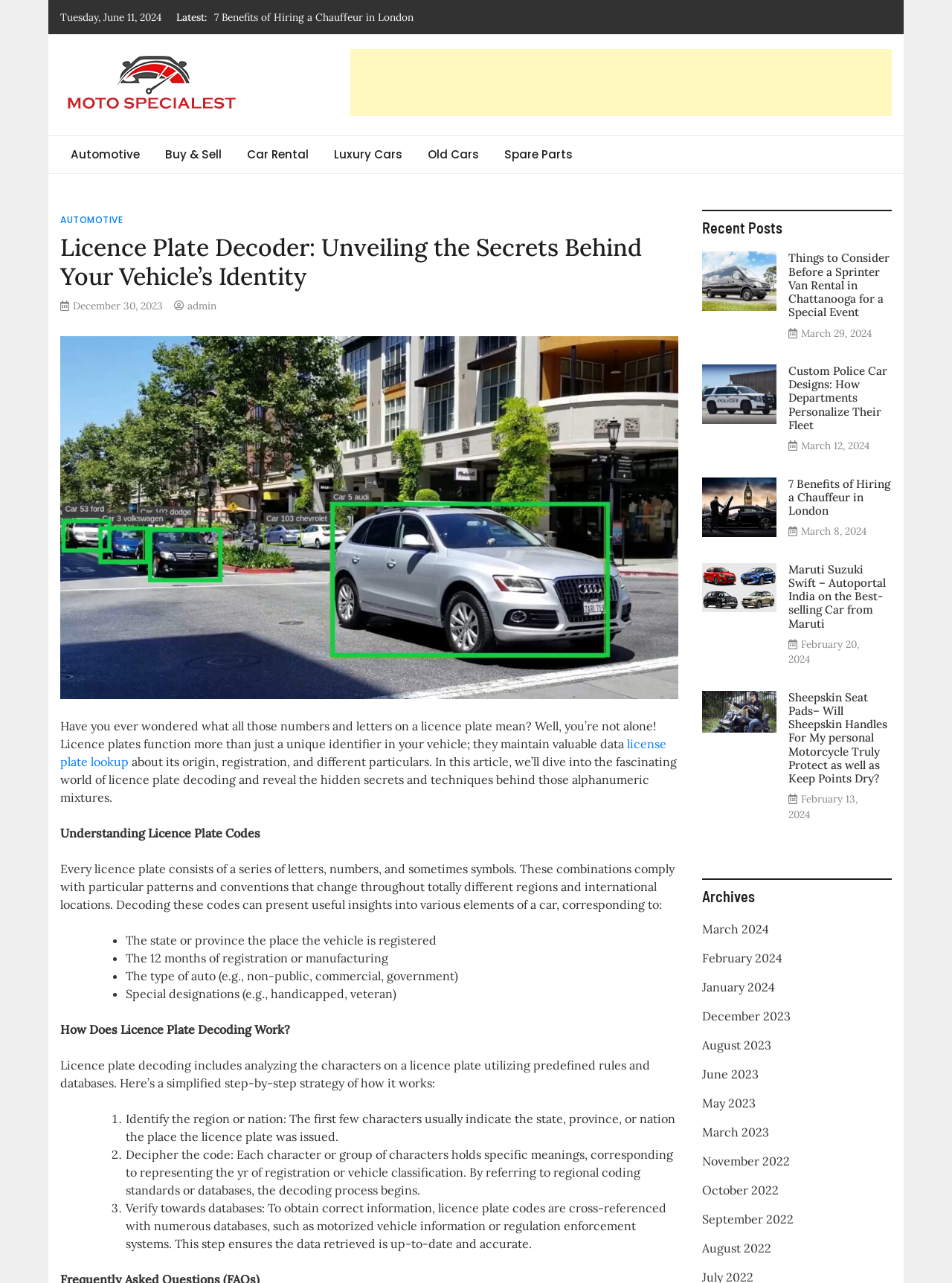Please locate the bounding box coordinates of the element's region that needs to be clicked to follow the instruction: "Click on the 'license plate lookup' link". The bounding box coordinates should be provided as four float numbers between 0 and 1, i.e., [left, top, right, bottom].

[0.063, 0.574, 0.7, 0.599]